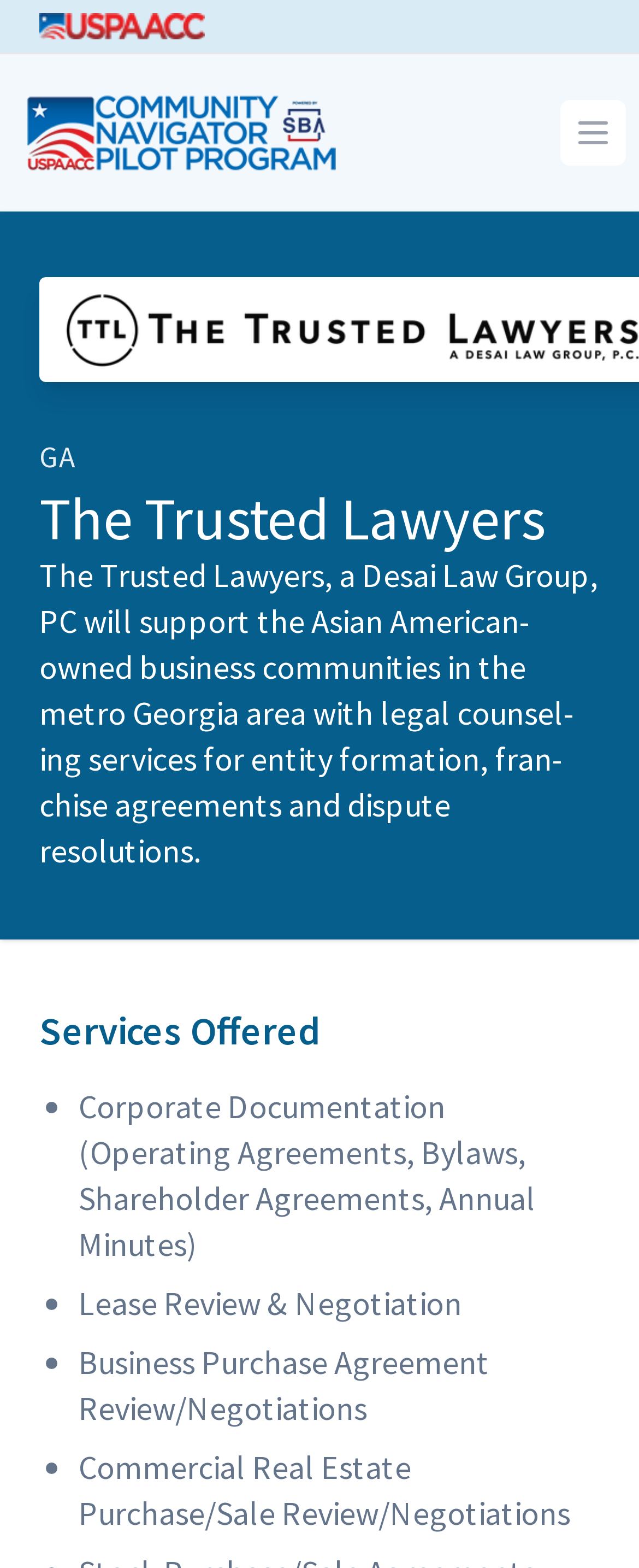What services are offered by the program?
Observe the image and answer the question with a one-word or short phrase response.

Legal counsel services